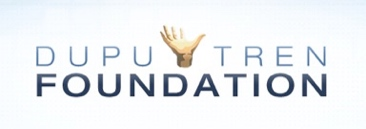What does the hand graphic in the logo symbolize?
Use the image to answer the question with a single word or phrase.

Care, healing, and support